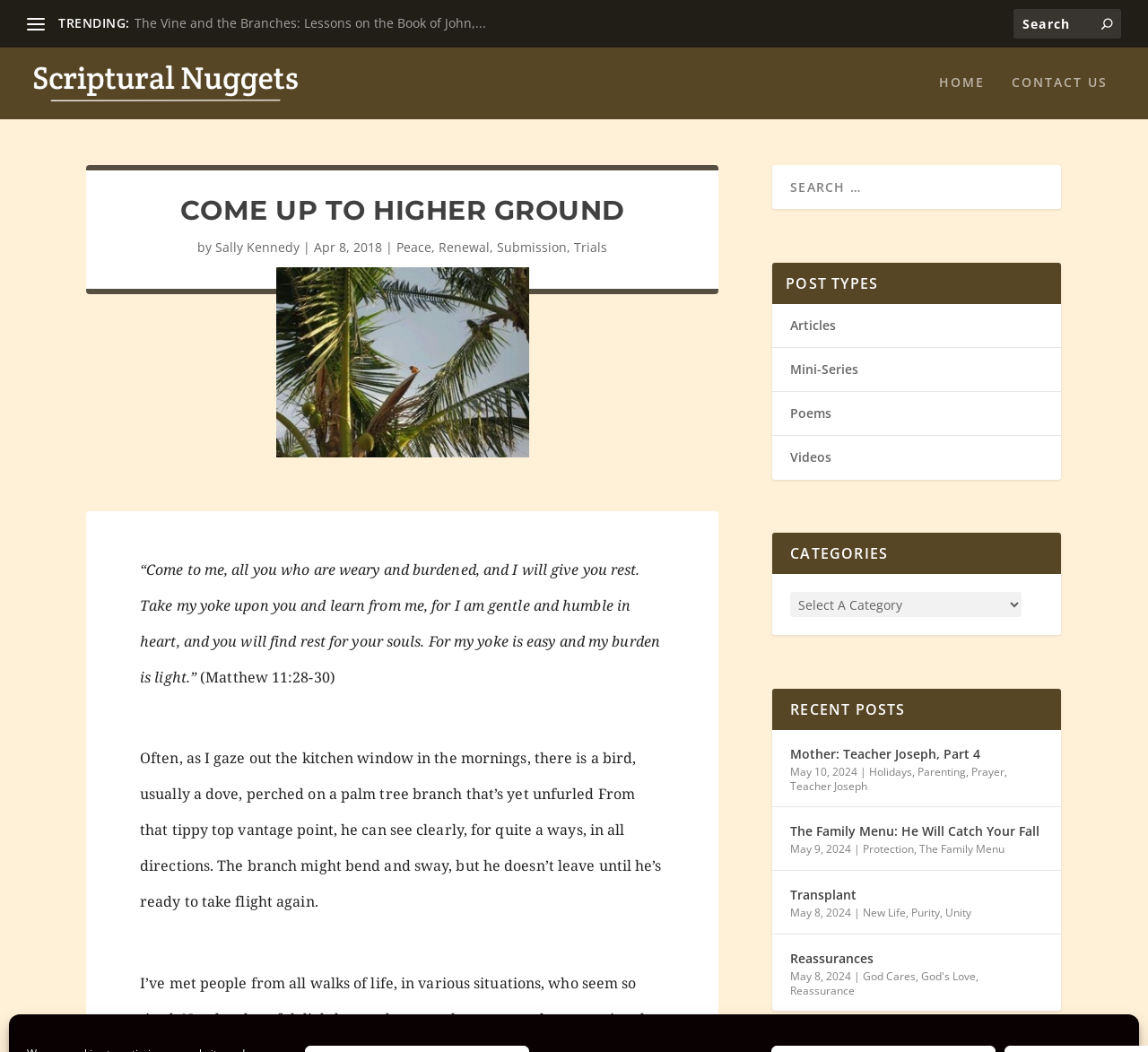Provide the bounding box coordinates of the section that needs to be clicked to accomplish the following instruction: "Search for something."

[0.883, 0.009, 0.977, 0.037]